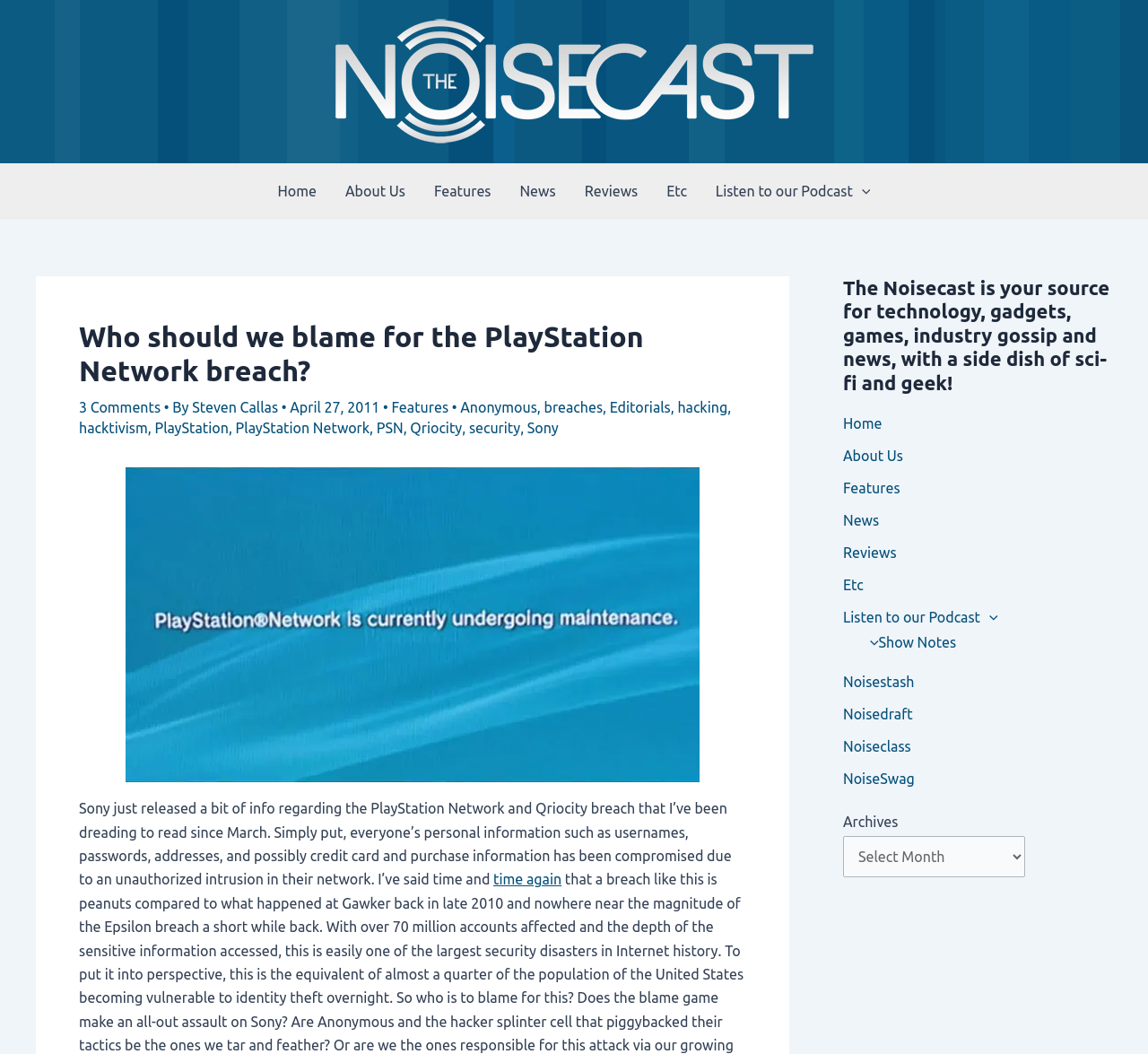Extract the bounding box of the UI element described as: "Features".

[0.734, 0.455, 0.784, 0.471]